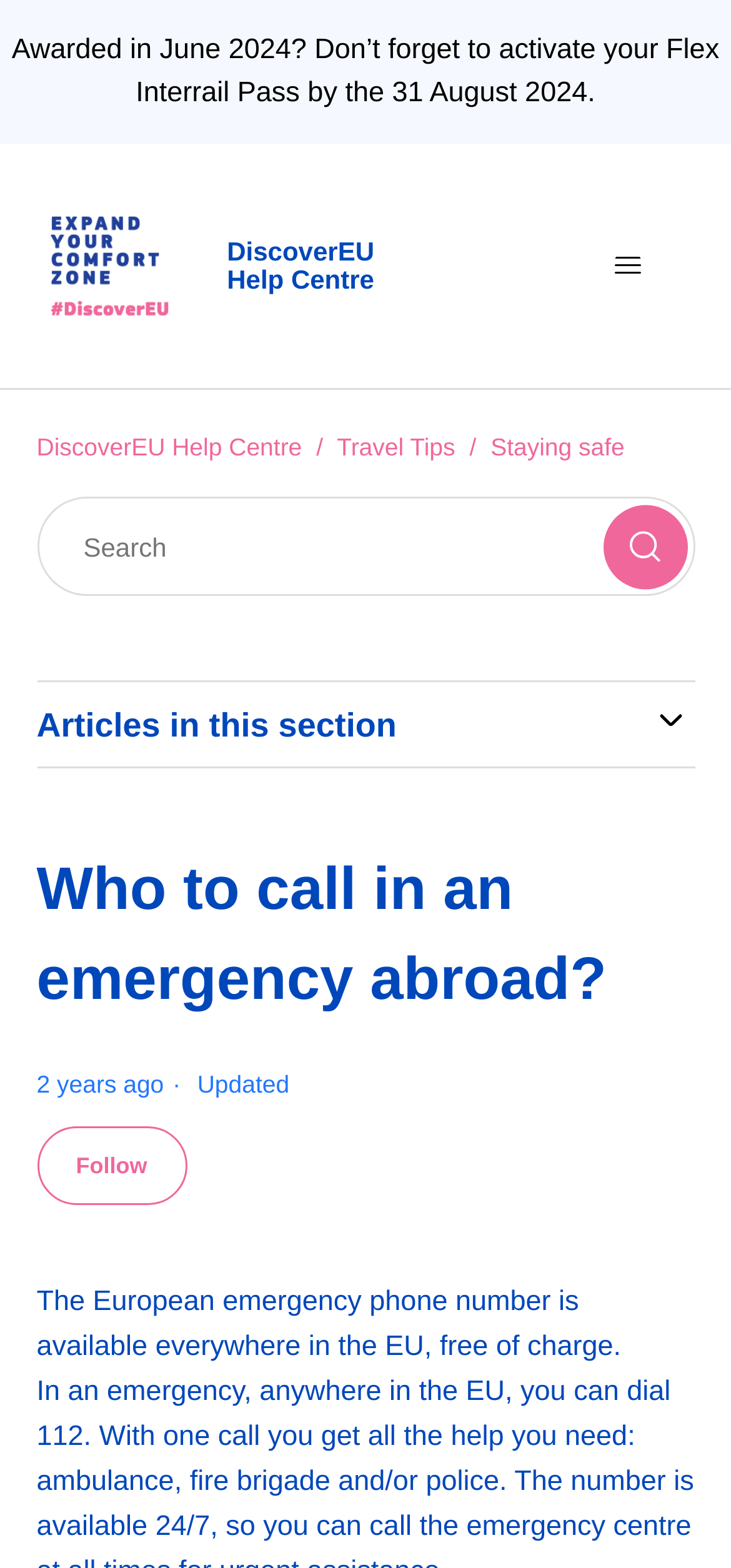Please give a succinct answer to the question in one word or phrase:
When was the article 'Who to call in an emergency abroad?' last updated?

2 years ago